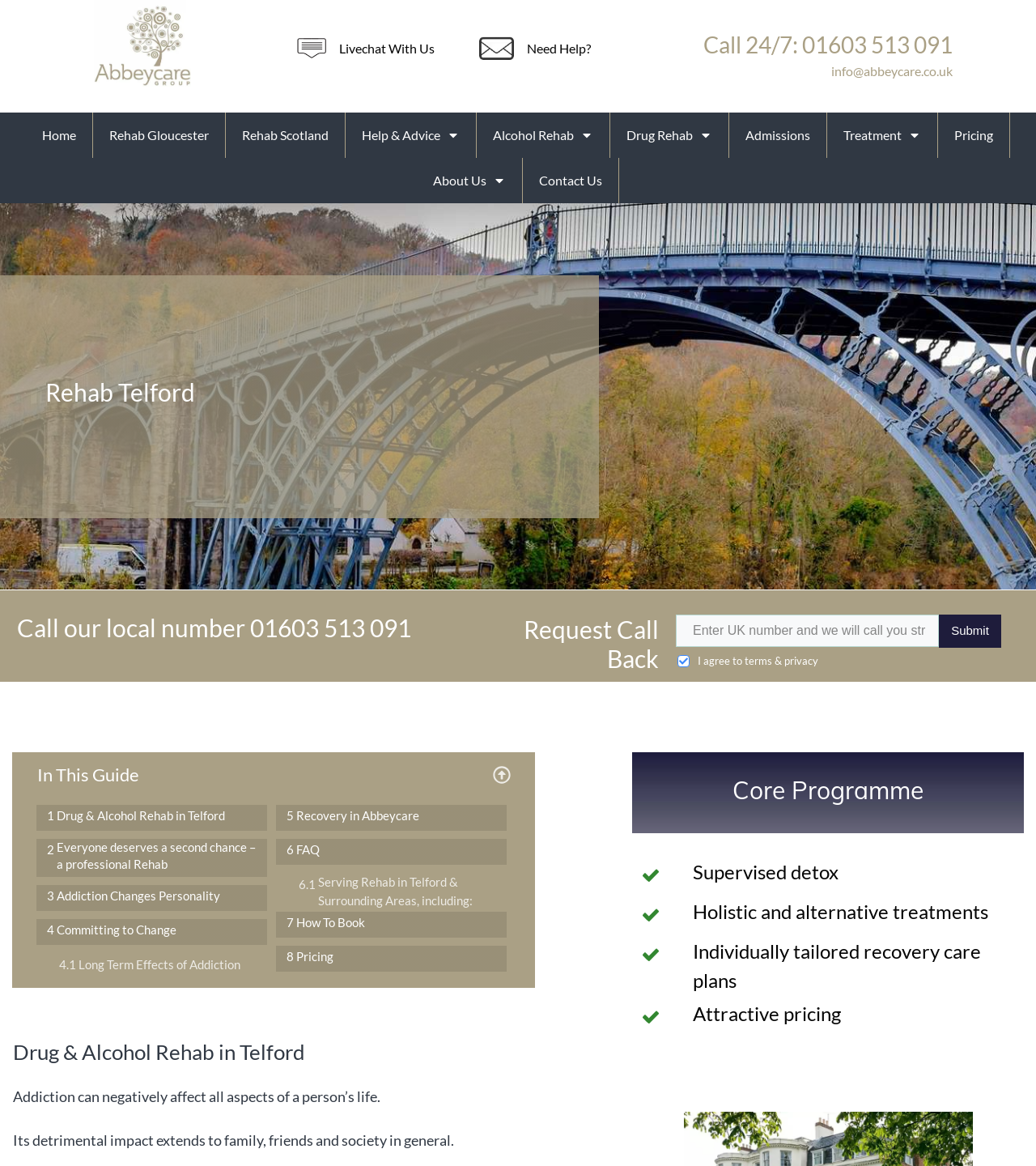What is the name of the rehab clinic? Refer to the image and provide a one-word or short phrase answer.

Abbeycare Rehab Clinics